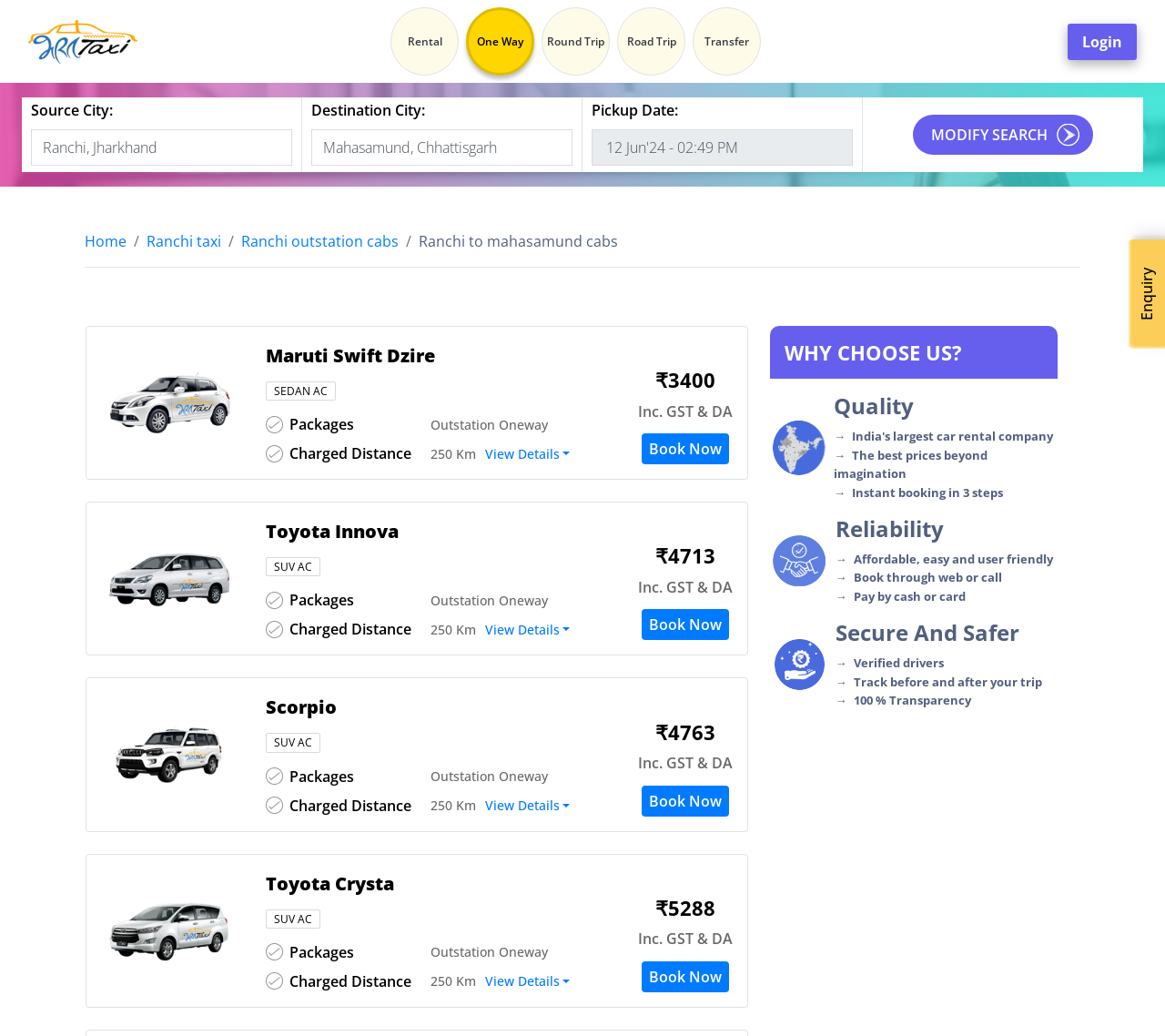Locate the bounding box coordinates of the clickable region necessary to complete the following instruction: "View road trip tour package". Provide the coordinates in the format of four float numbers between 0 and 1, i.e., [left, top, right, bottom].

[0.538, 0.032, 0.58, 0.048]